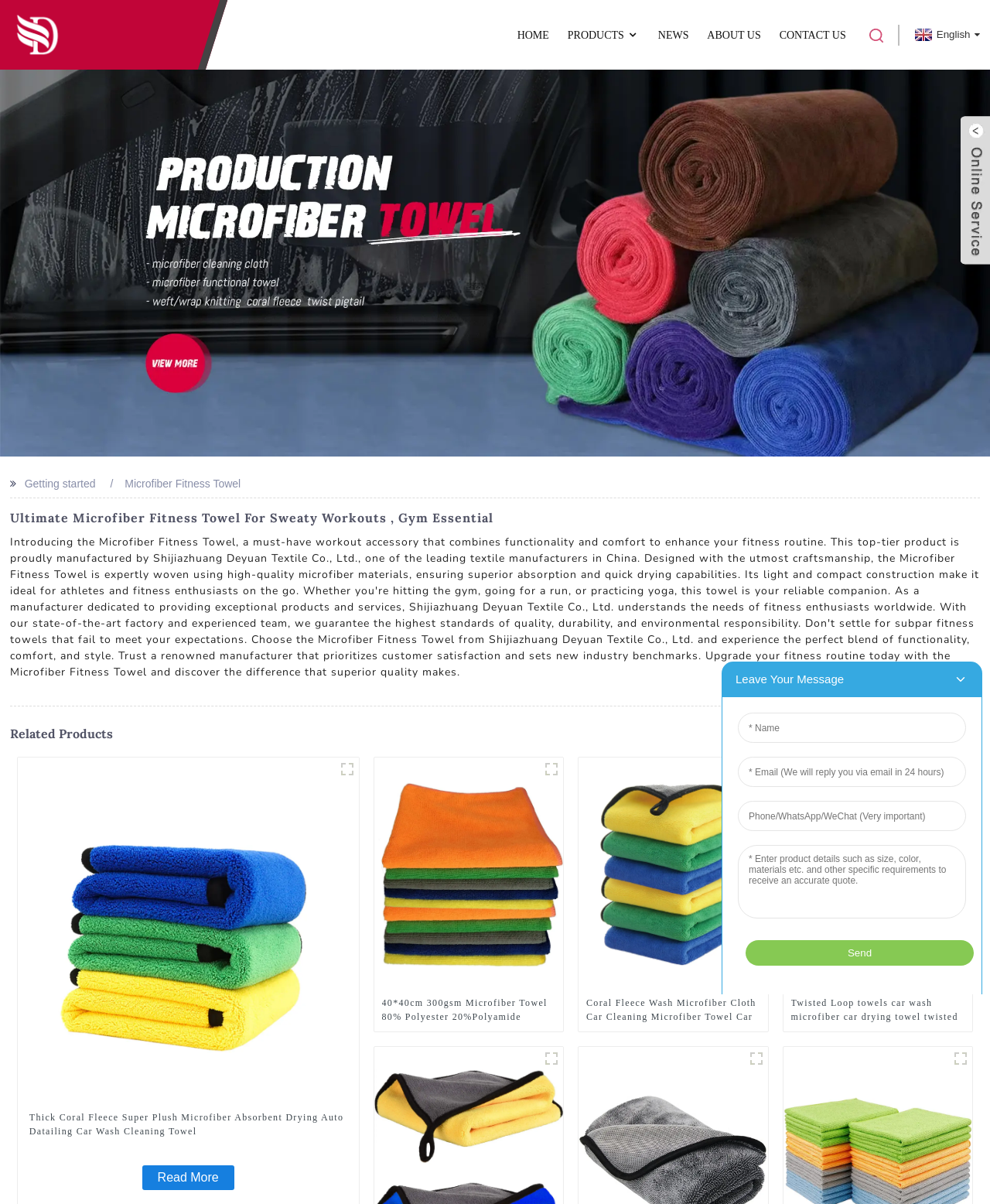Locate the bounding box coordinates of the clickable part needed for the task: "Click the HOME link".

[0.522, 0.014, 0.555, 0.043]